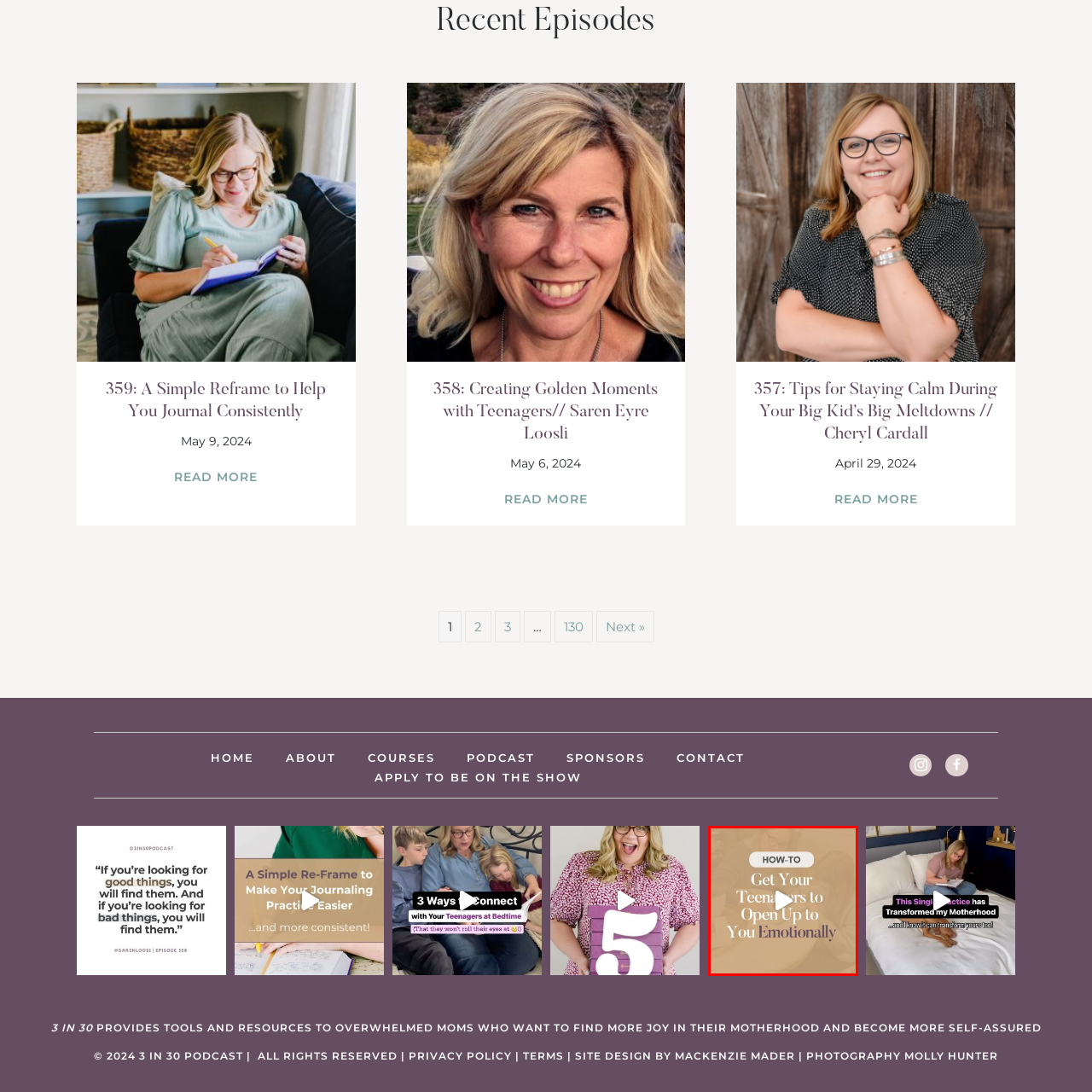What is the initial step towards building emotional openness?
Review the image encased within the red bounding box and supply a detailed answer according to the visual information available.

According to the caption, the guide highlights the importance of initiating physical affection, such as a hug, as a foundational step towards building emotional openness between parents and teenagers.